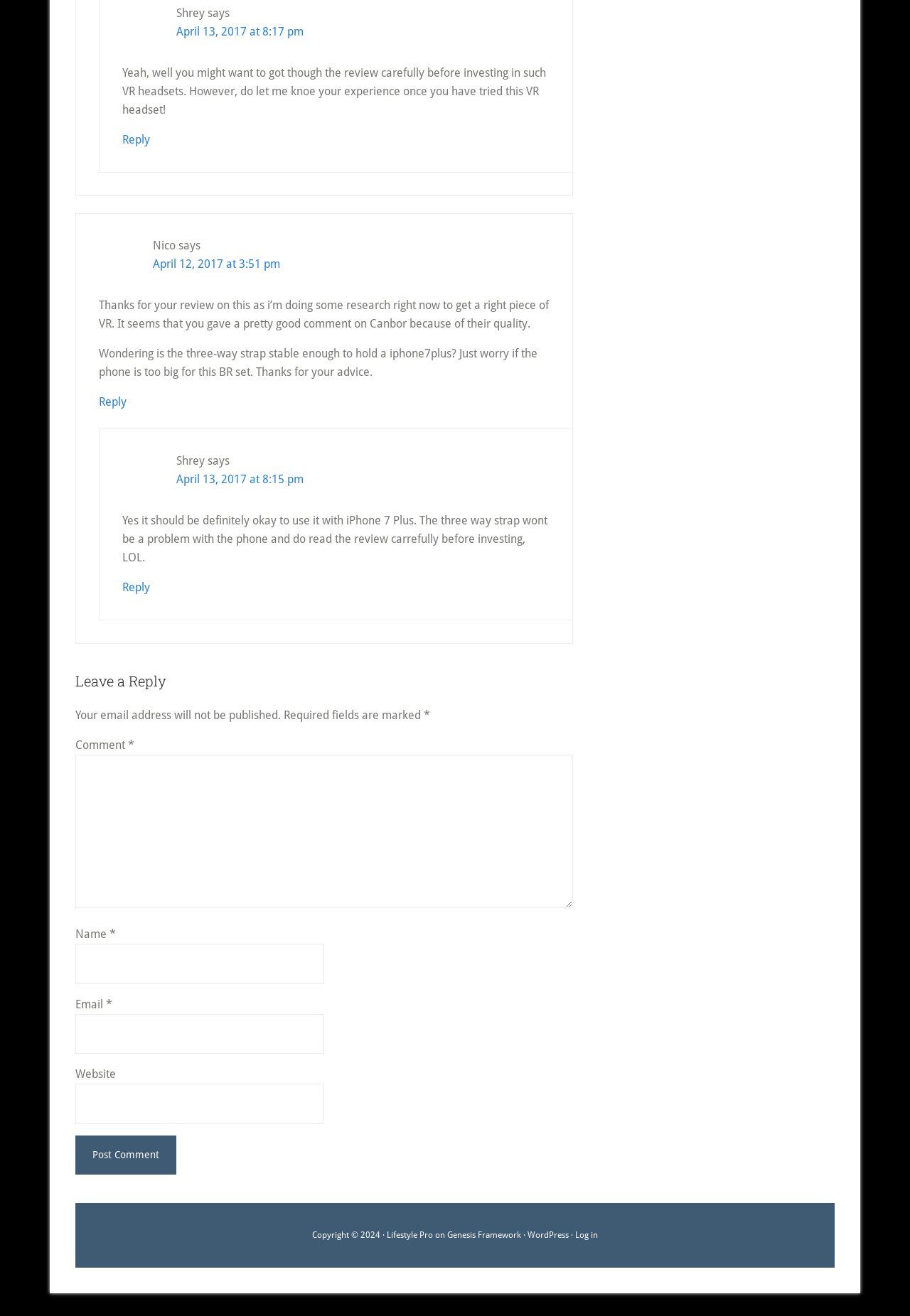Please specify the bounding box coordinates of the clickable section necessary to execute the following command: "Leave a reply".

[0.083, 0.511, 0.63, 0.524]